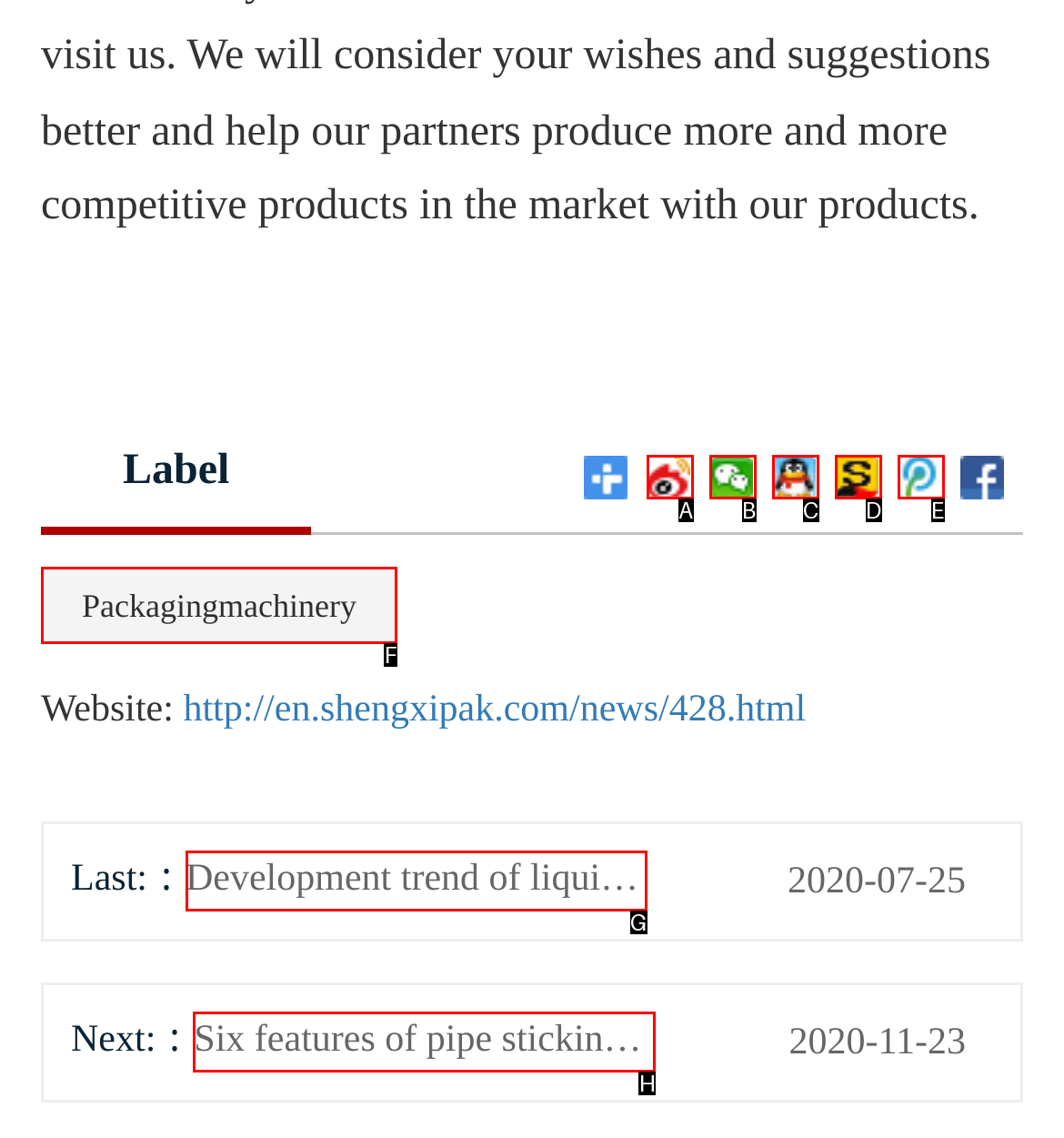Determine which UI element I need to click to achieve the following task: Explore Six features of pipe sticking machine Provide your answer as the letter of the selected option.

H